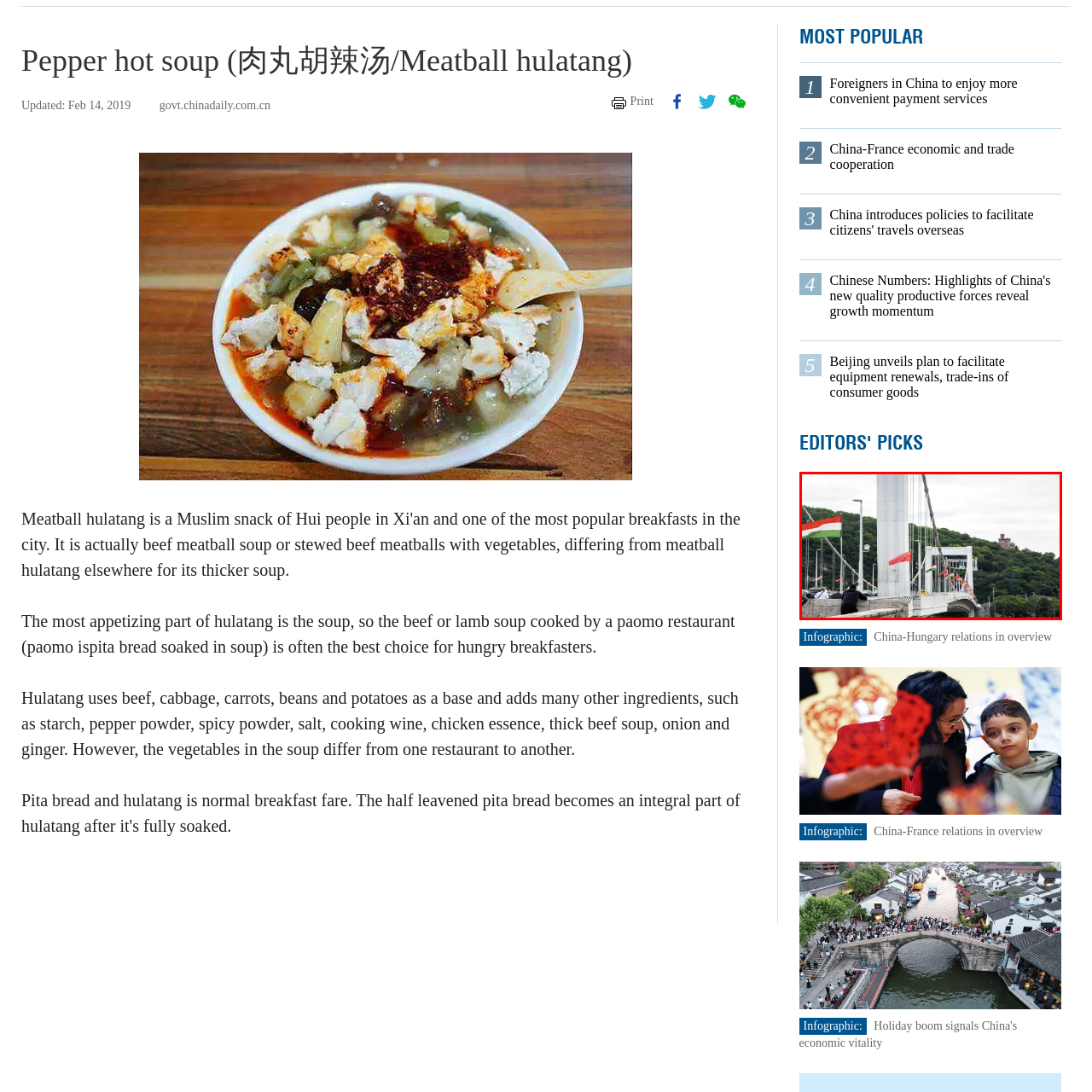Provide a detailed narrative of the image inside the red-bordered section.

The image captures a scenic view of a bridge adorned with flags, symbolizing the camaraderie between China and Hungary. The foreground features a series of fluttering flags, with the Hungarian flag prominently displayed alongside the Chinese flag, highlighting the diplomatic relationship between the two nations. In the background, a lush green hillside adds a serene backdrop, while a historical building can be seen perched on the hill, possibly signifying cultural significance. The bridge serves as a tangible link between the countries, embodying the spirit of cooperation and connection. This image likely relates to discussions or themes surrounding China-Hungary relations, emphasizing the importance of fostering international partnerships.